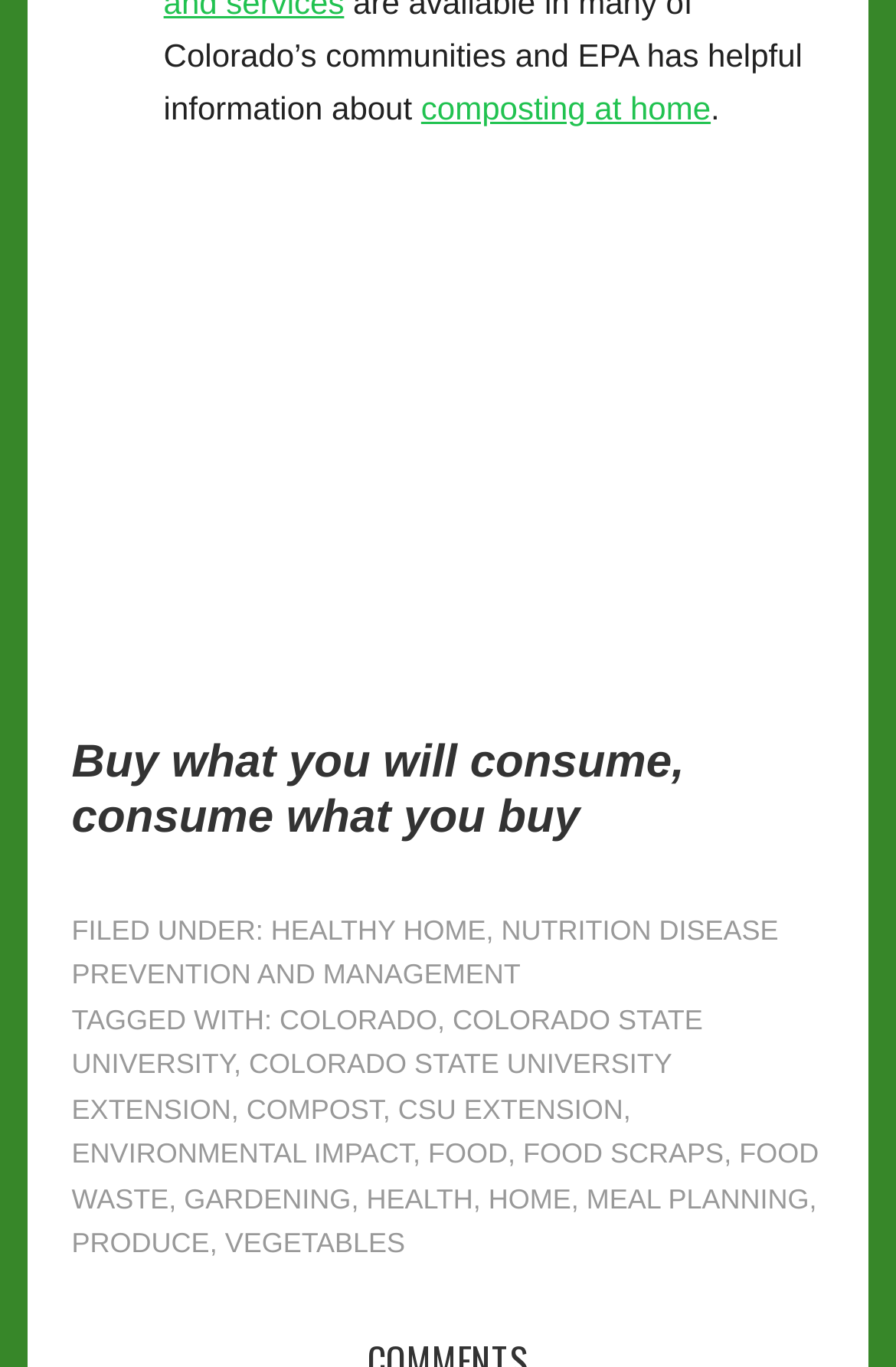Find and specify the bounding box coordinates that correspond to the clickable region for the instruction: "read the article about food scraps with corn cob, watermelon rind and other produce peels".

[0.08, 0.142, 0.92, 0.618]